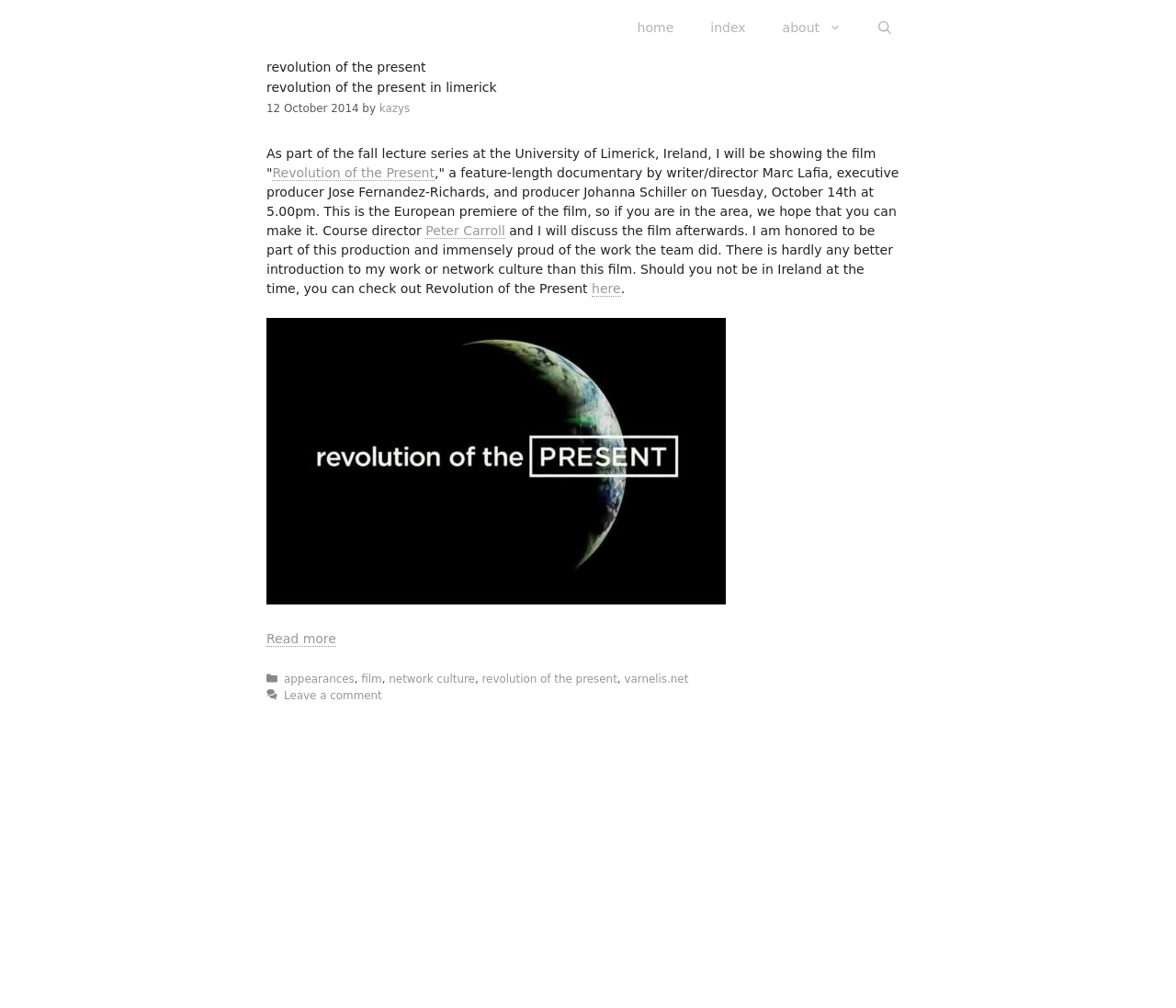Give a short answer to this question using one word or a phrase:
What is the name of the site?

varnelis.net